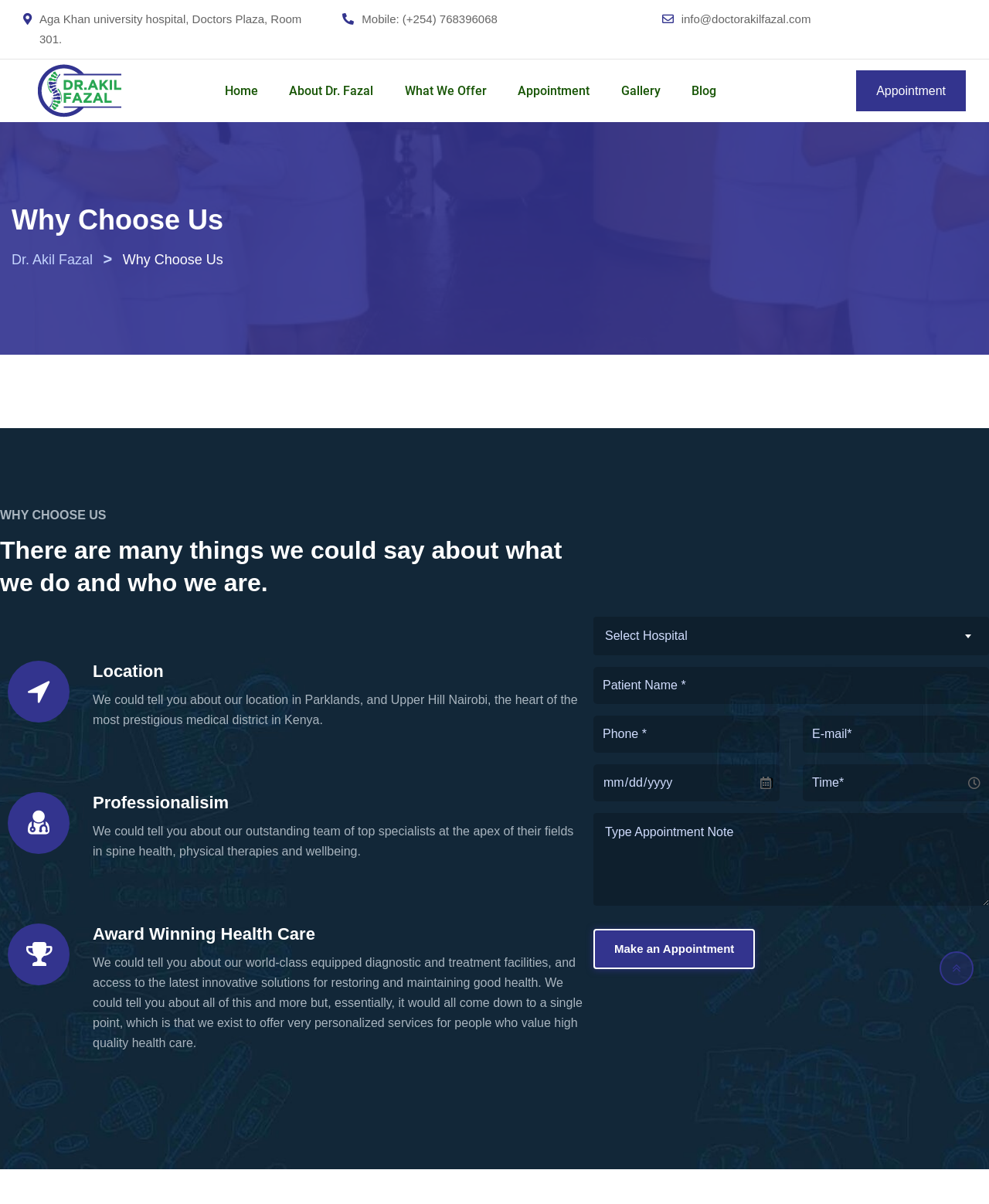Could you find the bounding box coordinates of the clickable area to complete this instruction: "Select a hospital from the dropdown menu"?

[0.6, 0.512, 1.0, 0.544]